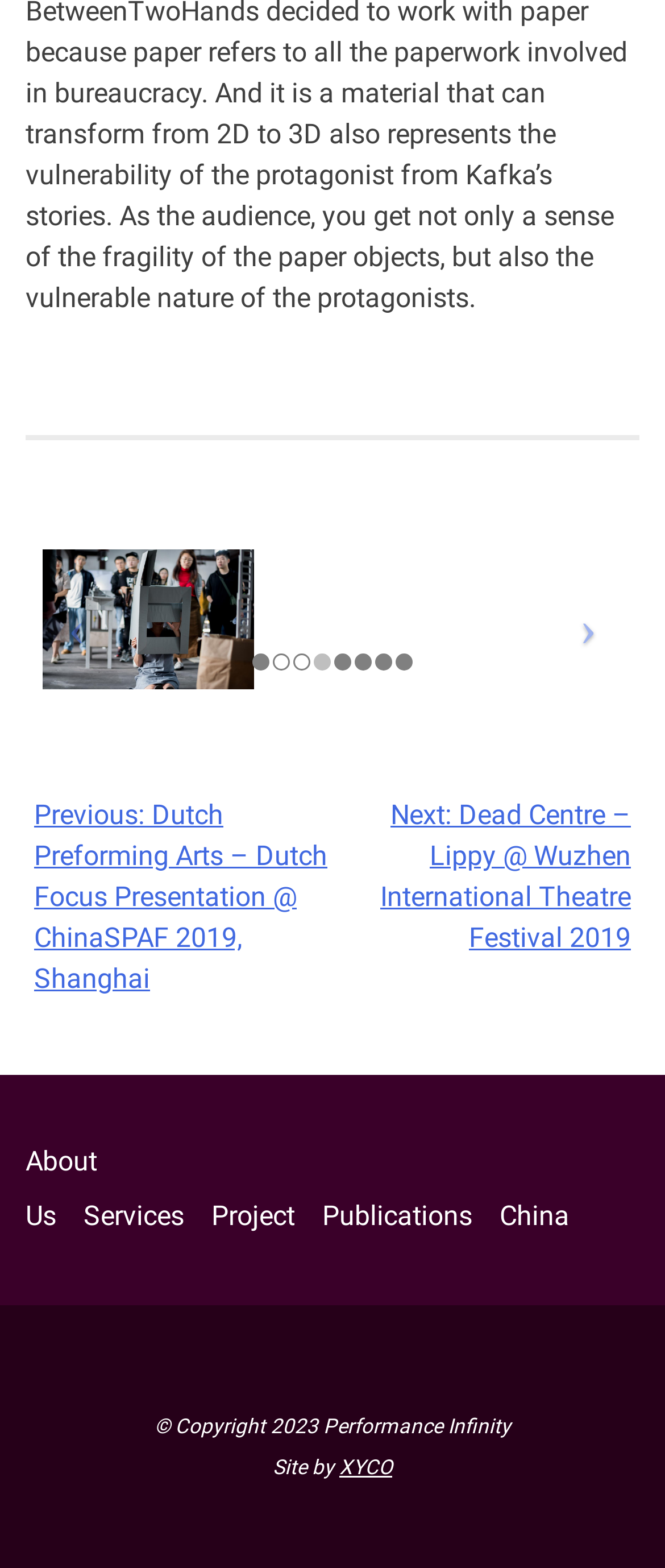How many links are there in the top section?
Refer to the image and provide a one-word or short phrase answer.

2